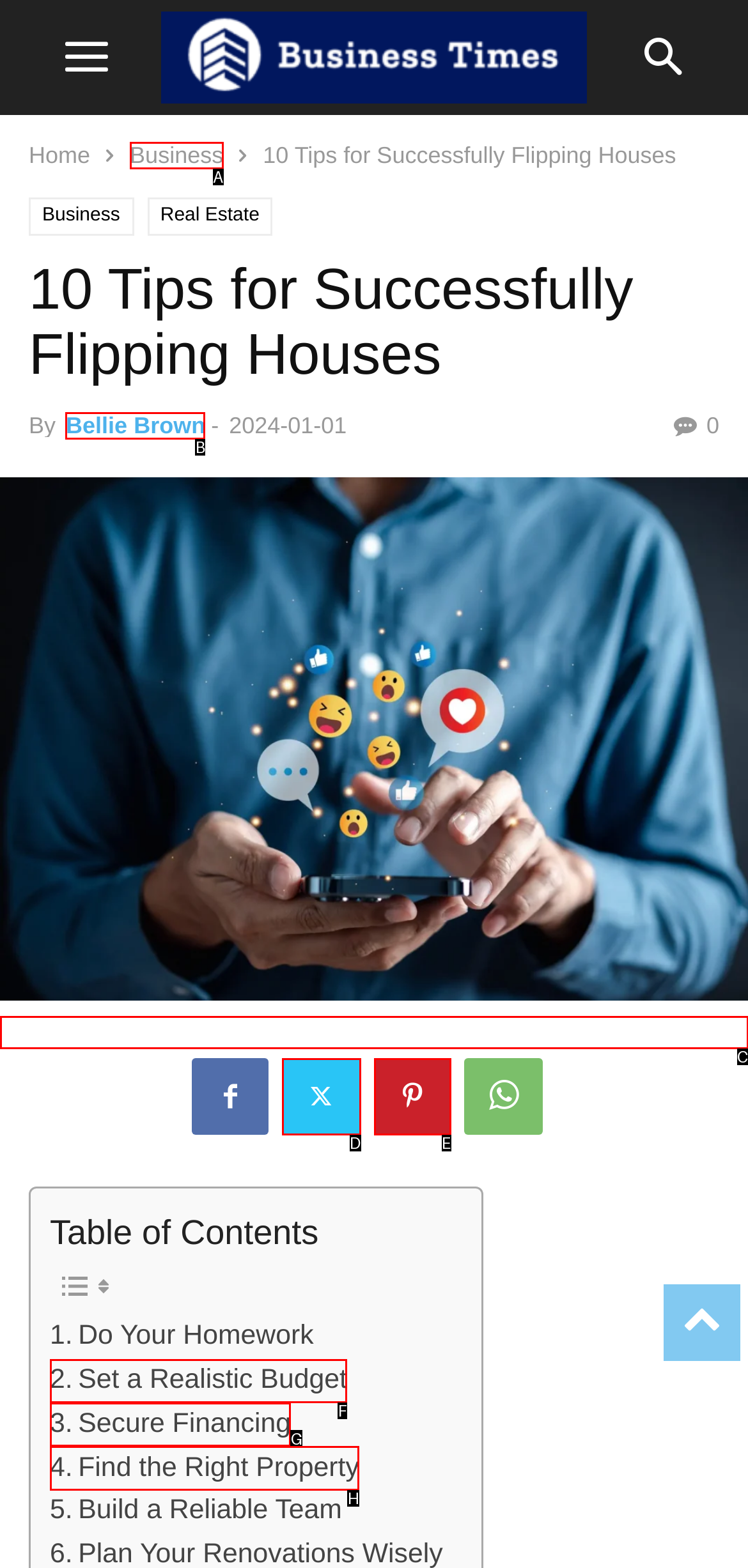Determine the letter of the UI element that you need to click to perform the task: read article by Bellie Brown.
Provide your answer with the appropriate option's letter.

B